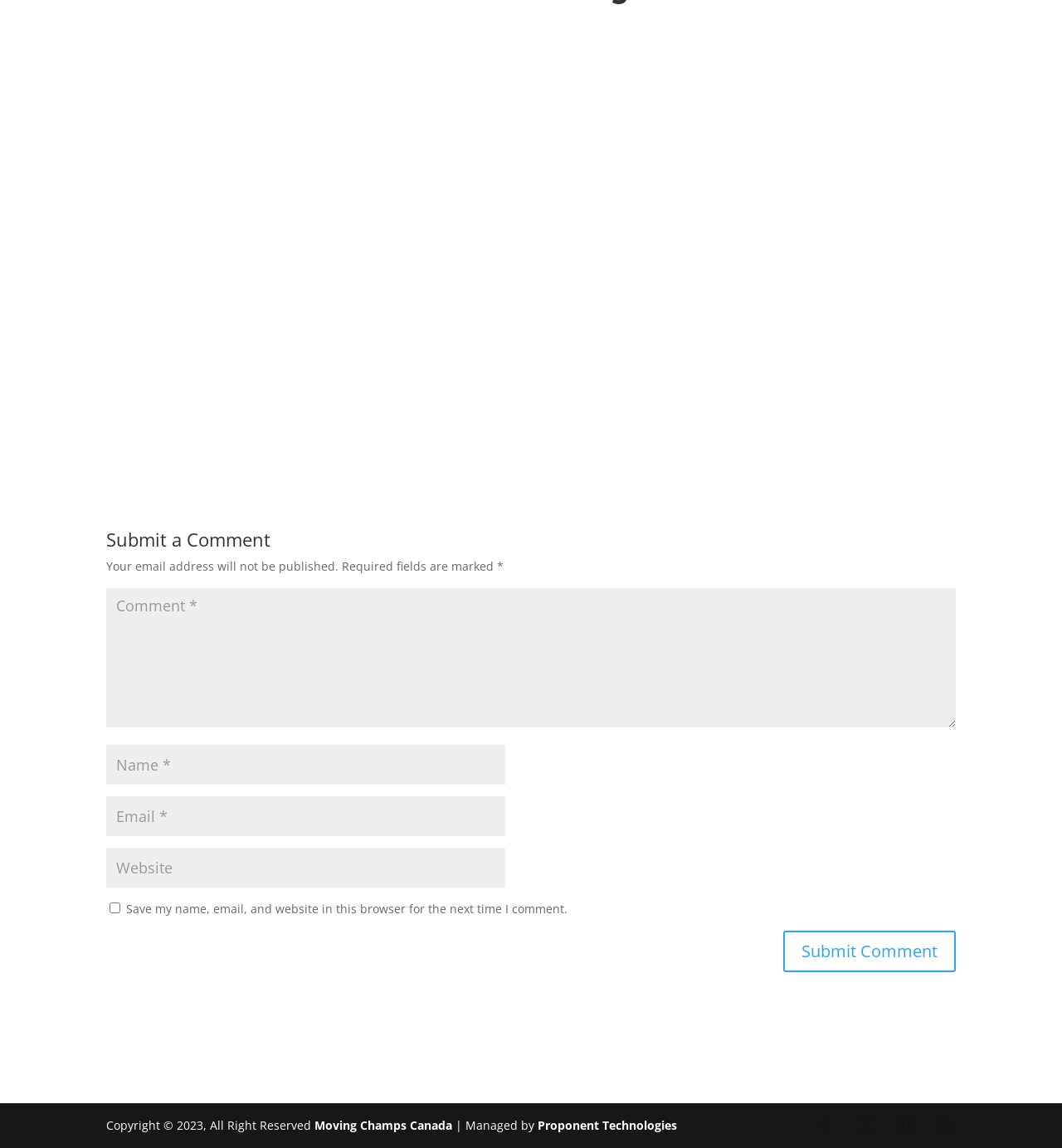Determine the bounding box coordinates for the clickable element required to fulfill the instruction: "Click on the link to view Moving Champs Canada". Provide the coordinates as four float numbers between 0 and 1, i.e., [left, top, right, bottom].

[0.293, 0.973, 0.426, 0.987]